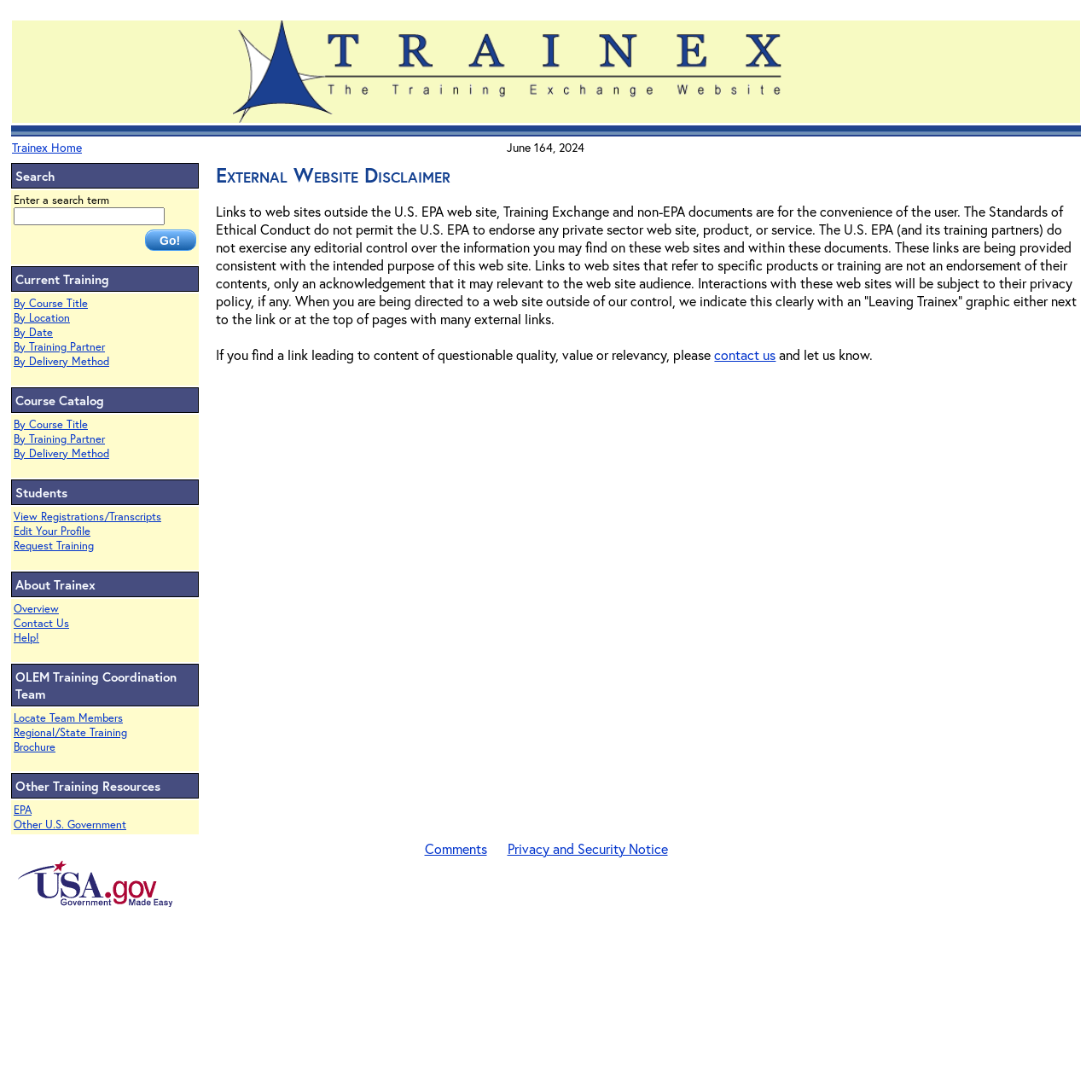Determine the bounding box coordinates of the clickable element to complete this instruction: "Contact Us". Provide the coordinates in the format of four float numbers between 0 and 1, [left, top, right, bottom].

[0.012, 0.564, 0.063, 0.577]